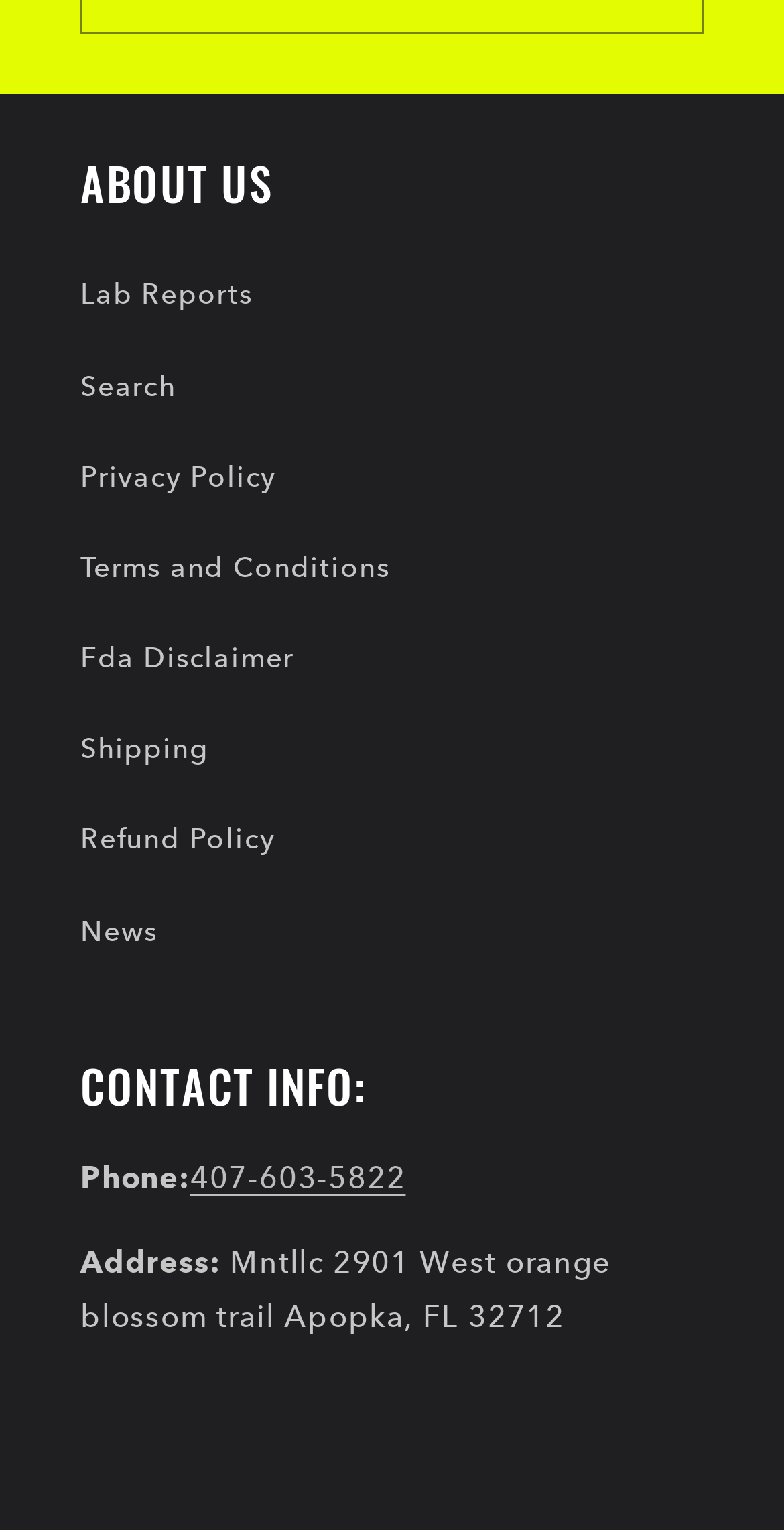Specify the bounding box coordinates (top-left x, top-left y, bottom-right x, bottom-right y) of the UI element in the screenshot that matches this description: 407-603-5822

[0.243, 0.758, 0.517, 0.782]